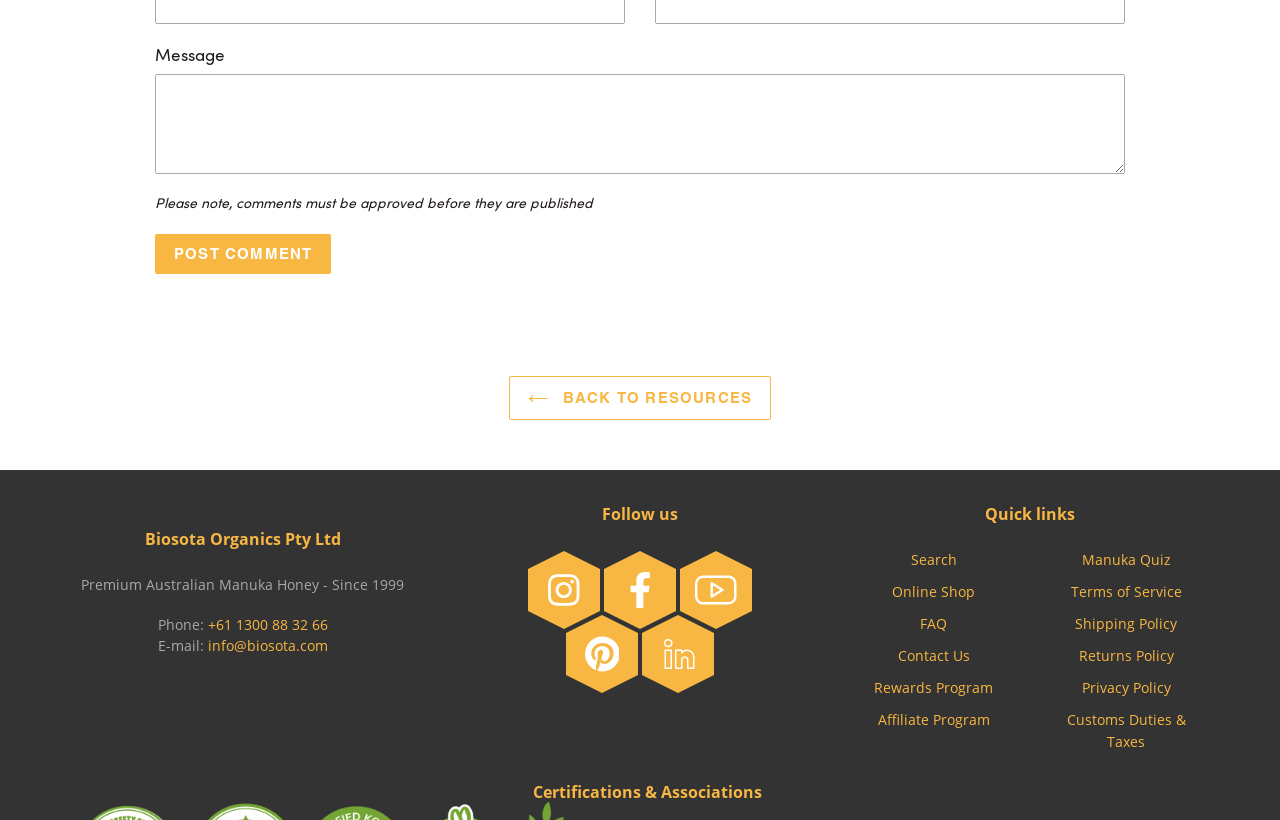How can I contact Biosota?
Answer the question with a single word or phrase derived from the image.

Phone or Email